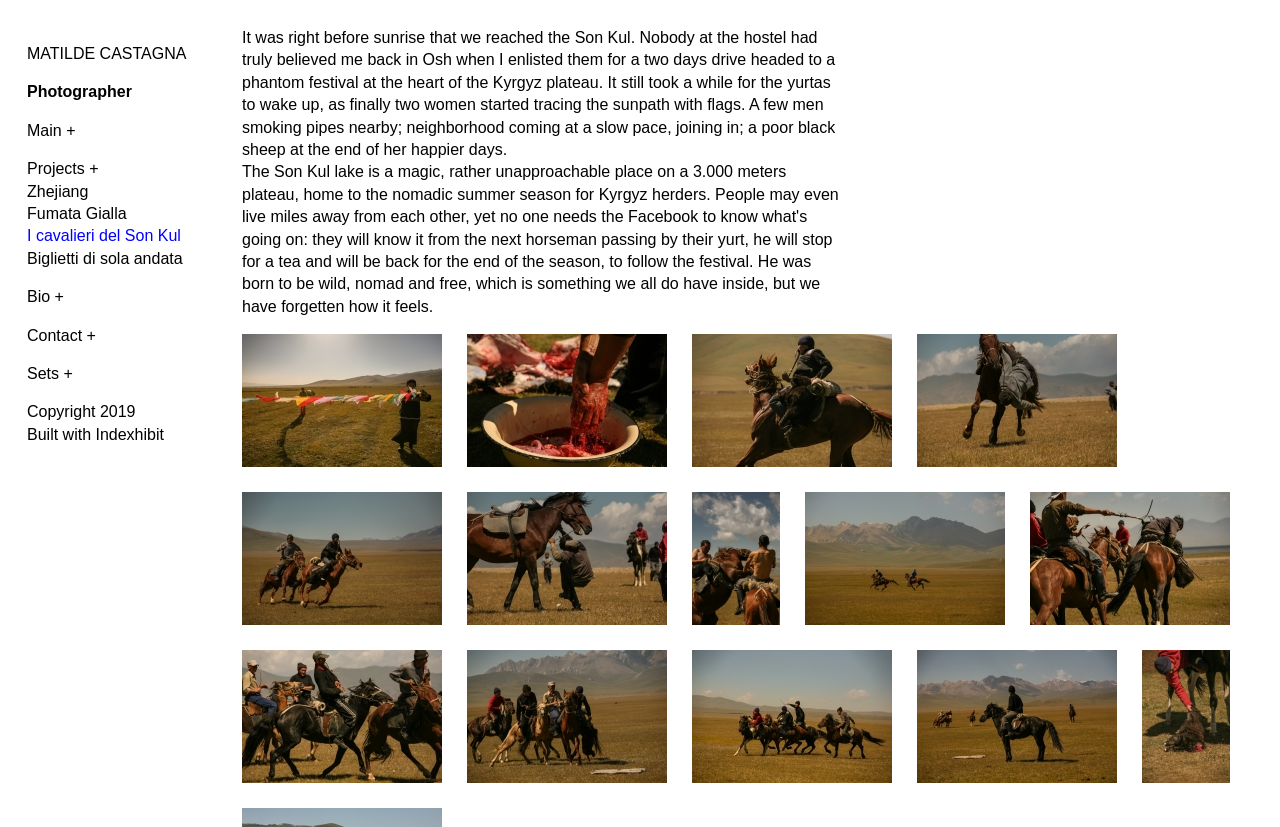What is the photographer's name?
Please provide a comprehensive answer based on the information in the image.

The photographer's name is mentioned in the heading 'MATILDE CASTAGNA' at the top of the webpage, which is also the title of the webpage.